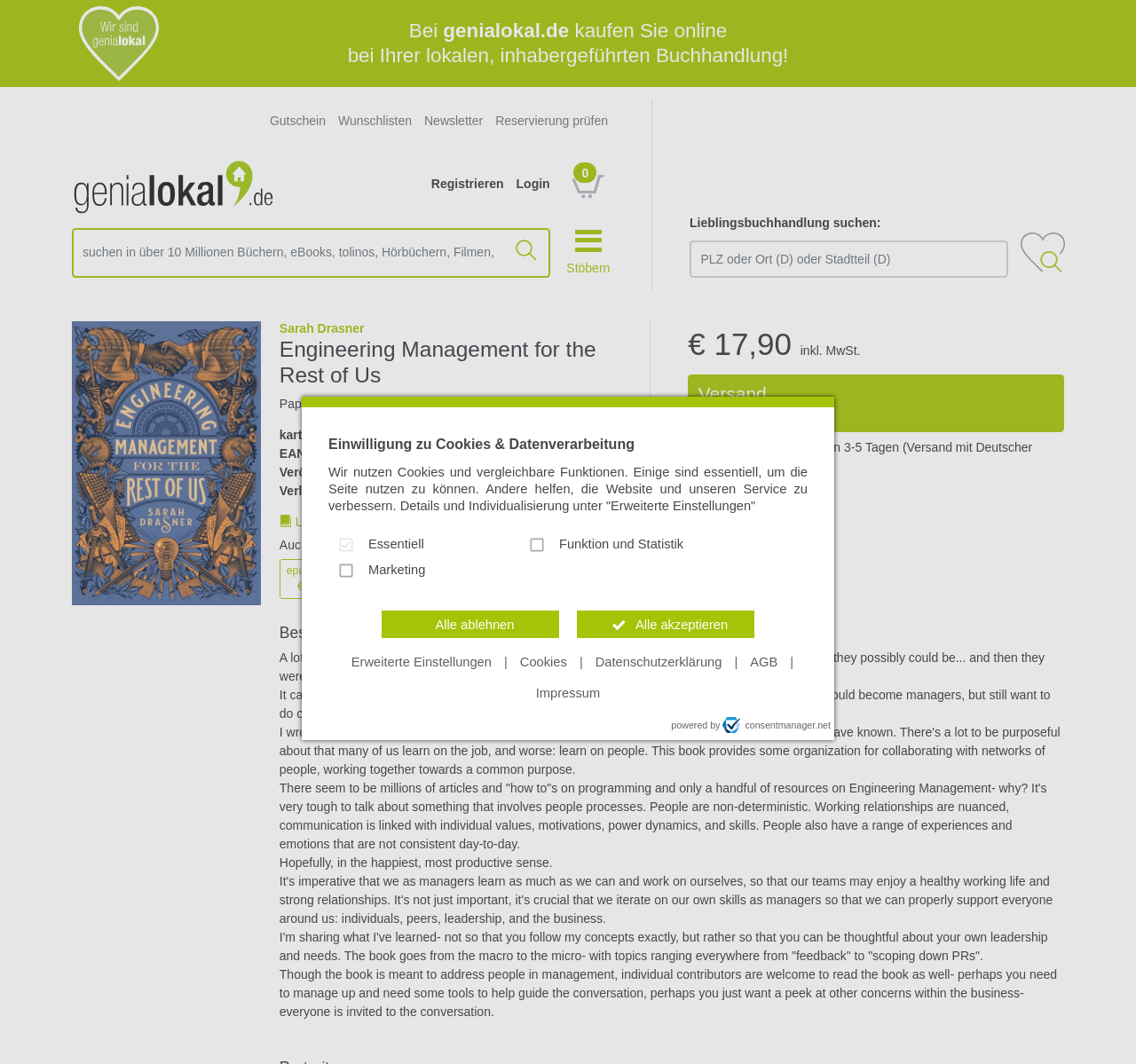Identify the main heading of the webpage and provide its text content.

Engineering Management for the Rest of Us